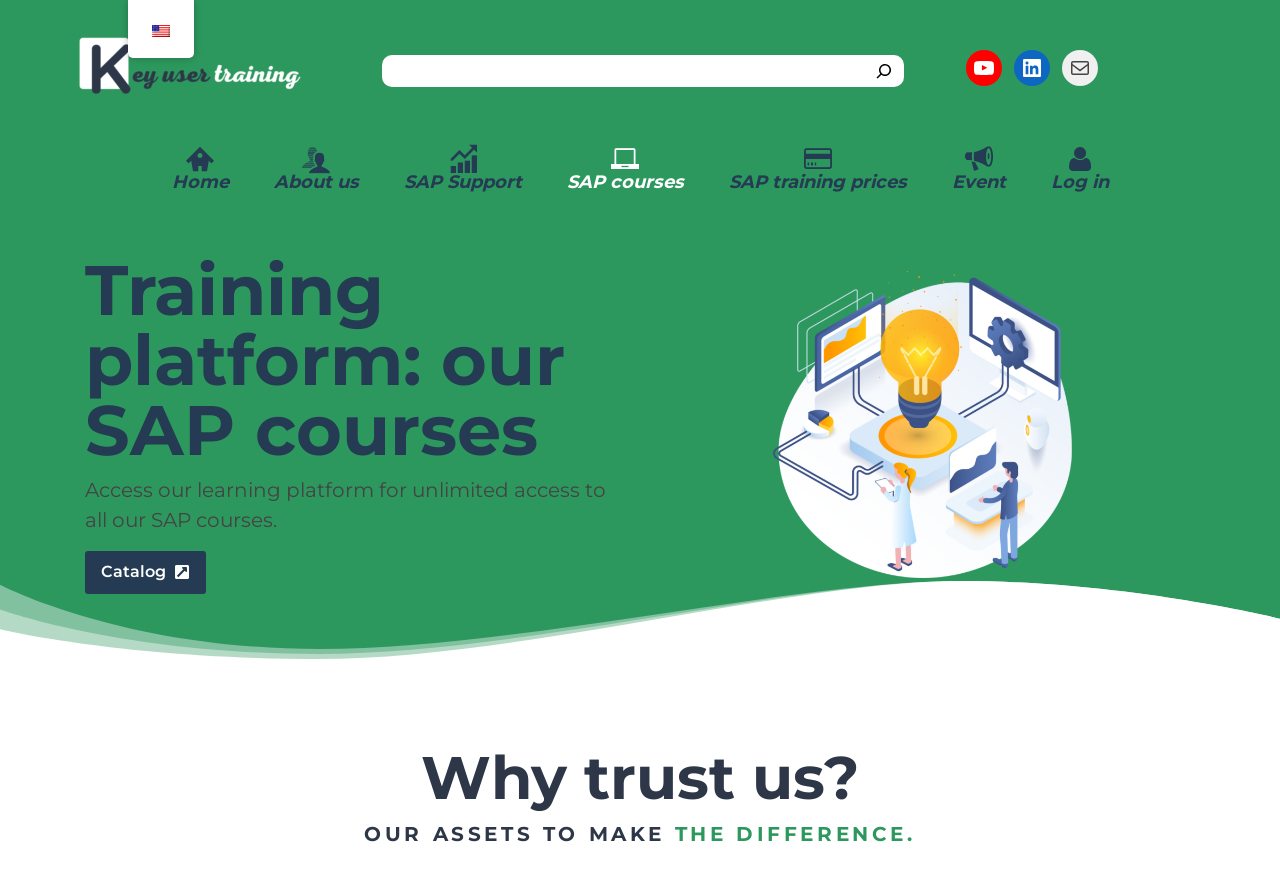What is the logo on the top left corner?
Using the image, elaborate on the answer with as much detail as possible.

I found the logo by looking at the top left corner of the webpage, where I saw a link element with the text 'White KUT logo' and an image element with the same description. This suggests that the logo is a white KUT logo.